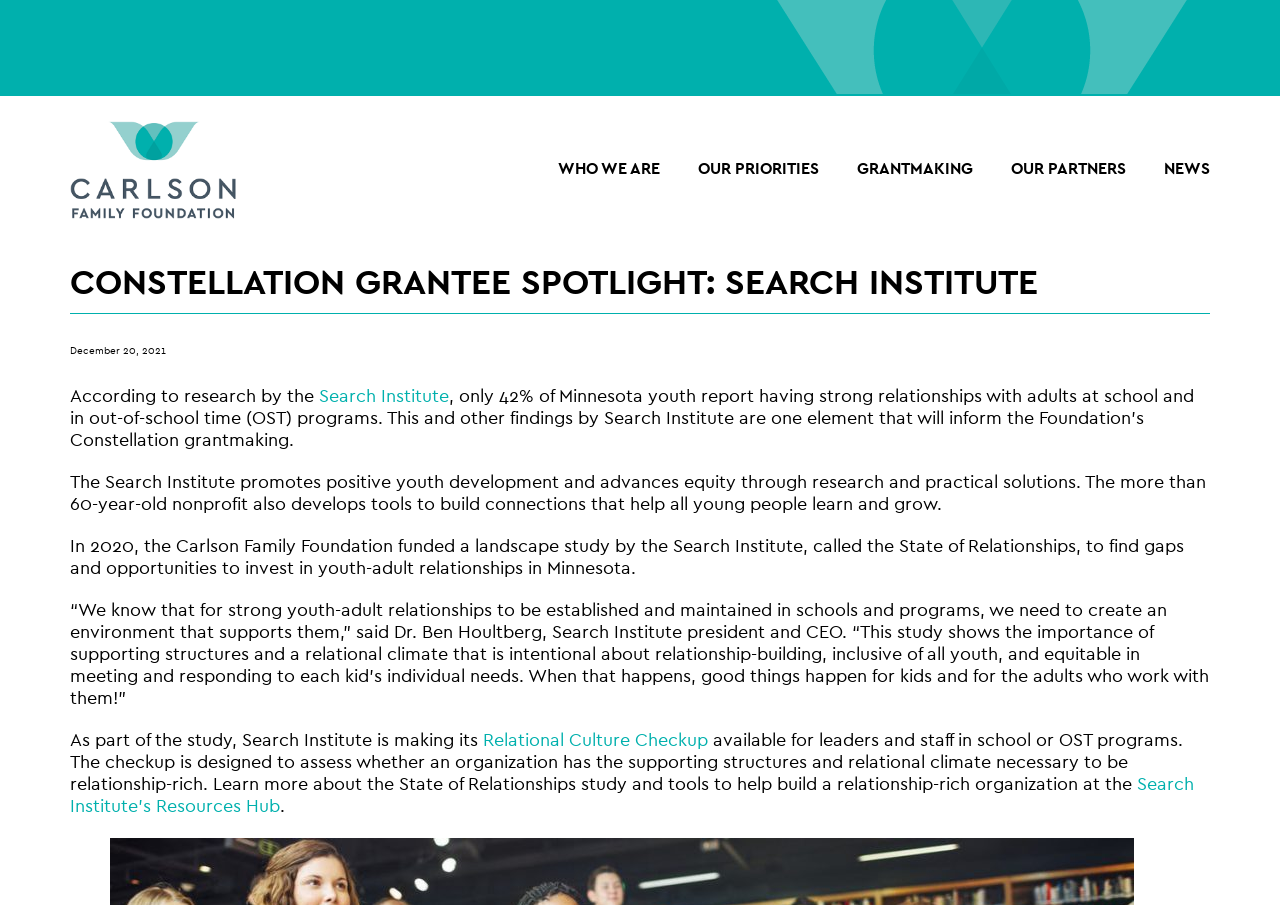What is the name of the tool designed to assess an organization's relational climate?
Look at the image and respond with a single word or a short phrase.

Relational Culture Checkup